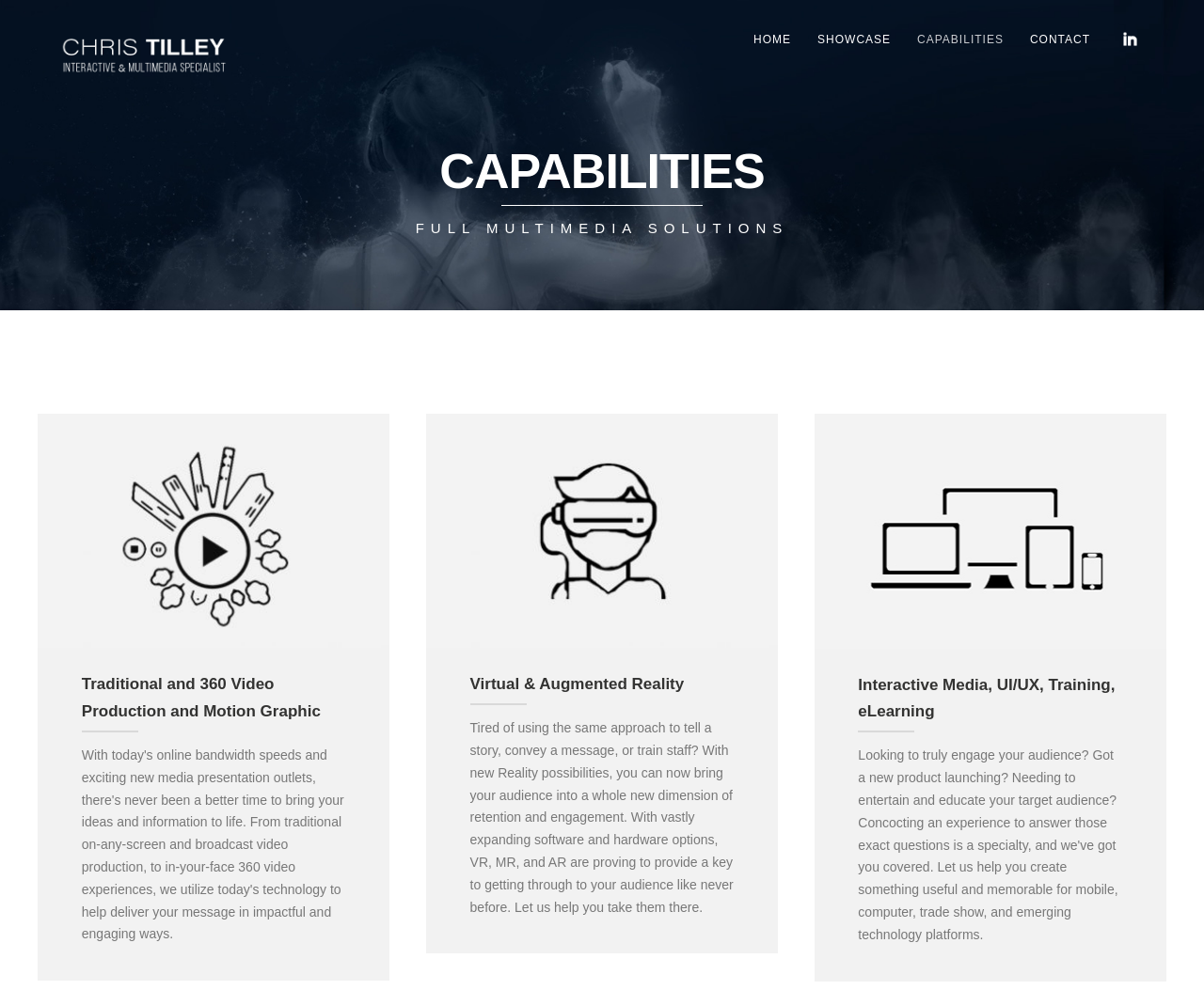Provide a one-word or short-phrase answer to the question:
What type of multimedia solutions are offered?

Full multimedia solutions